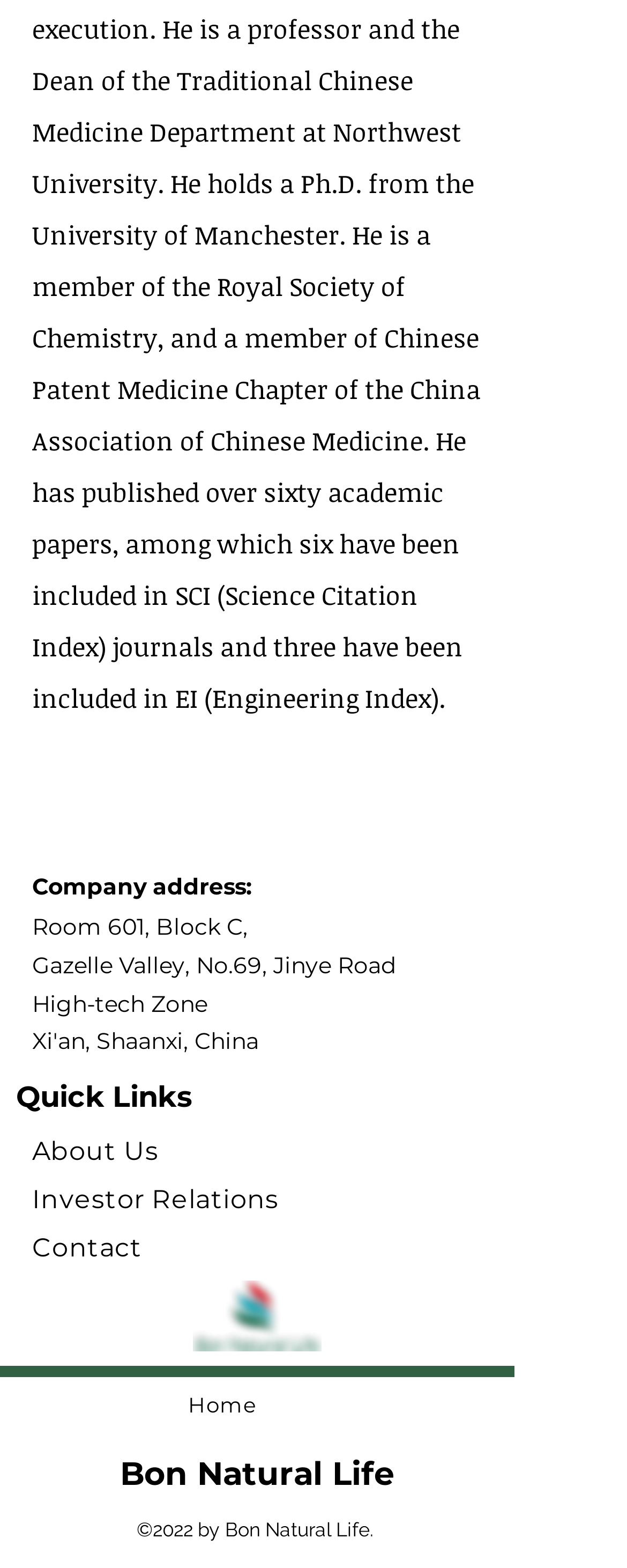Answer in one word or a short phrase: 
What is the company address?

Room 601, Block C, Gazelle Valley